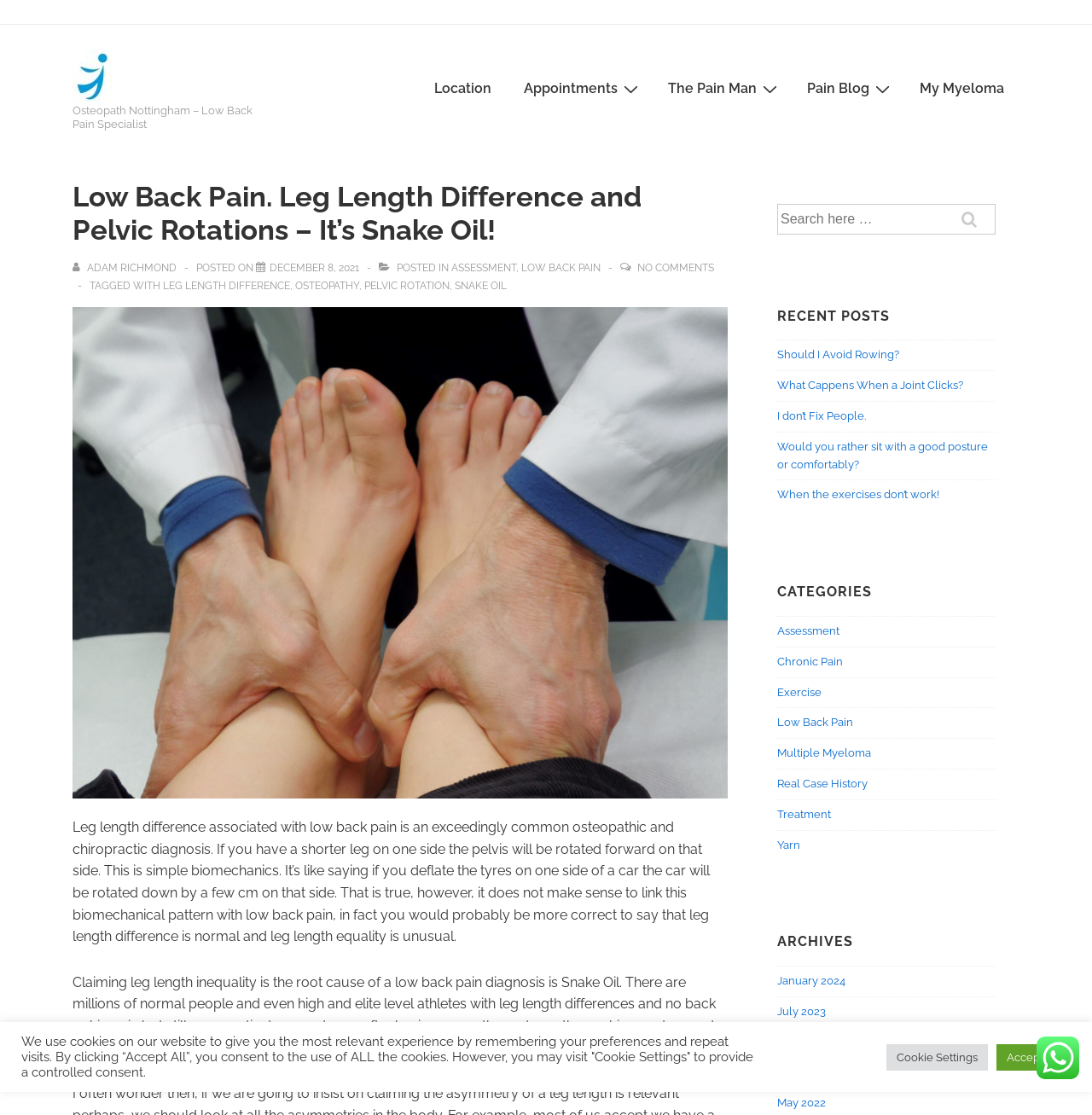Can you provide the bounding box coordinates for the element that should be clicked to implement the instruction: "Check the 'Recent Posts' section"?

[0.712, 0.276, 0.912, 0.291]